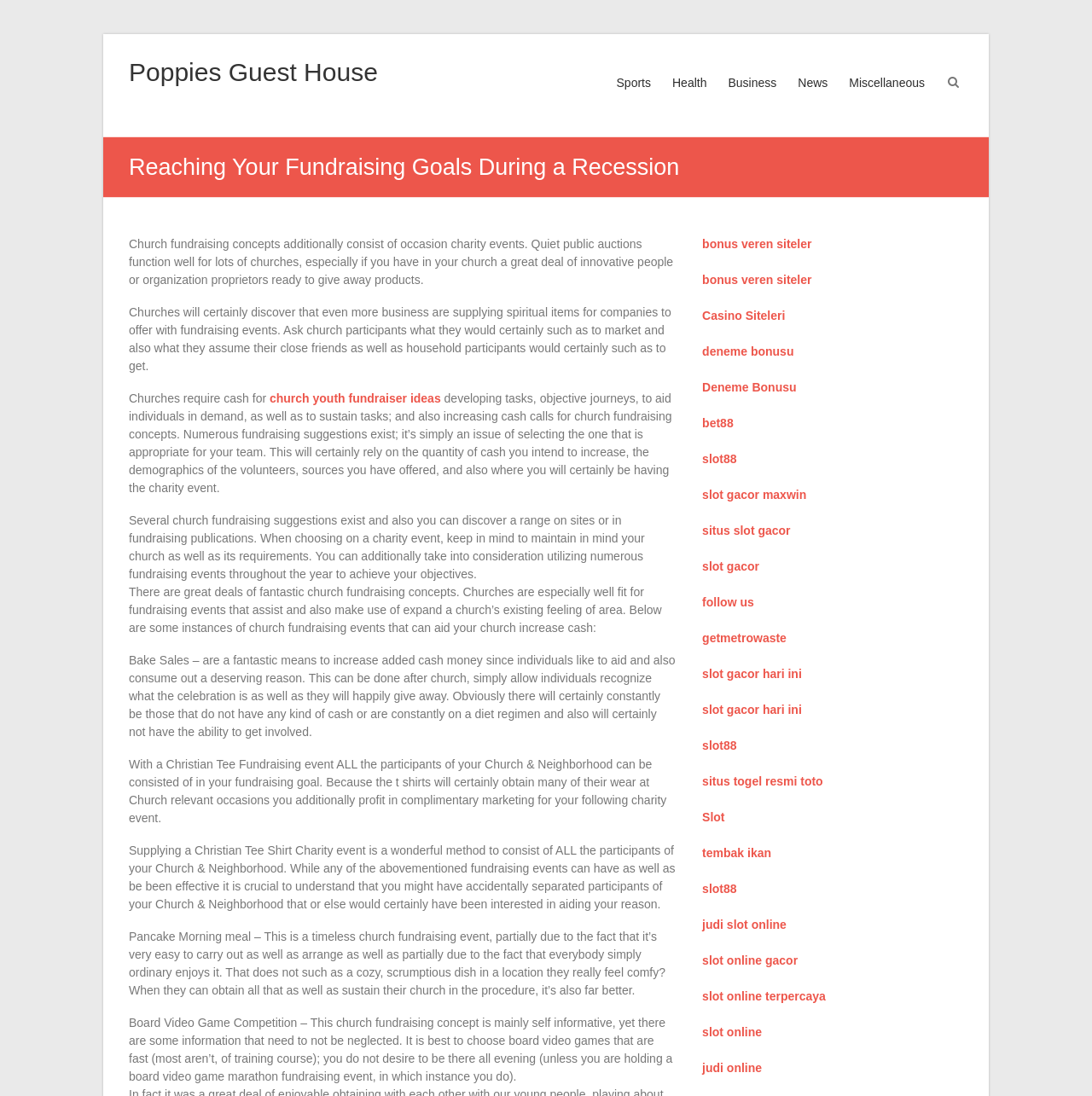Locate the UI element described by MAKE A PAYMENT and provide its bounding box coordinates. Use the format (top-left x, top-left y, bottom-right x, bottom-right y) with all values as floating point numbers between 0 and 1.

None